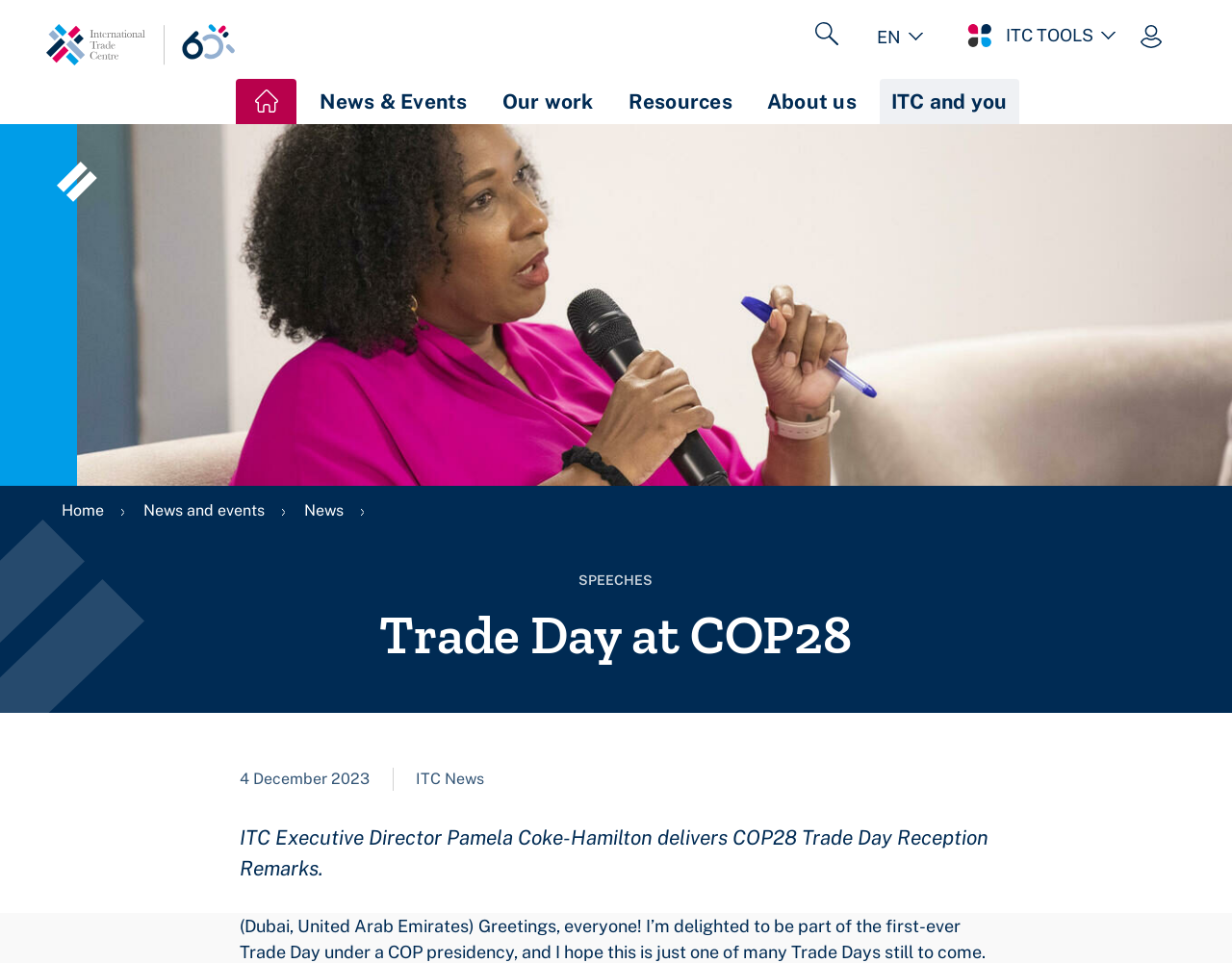Provide the bounding box coordinates for the UI element that is described as: "name="itc" title="Login" value="Login"".

[0.905, 0.009, 0.962, 0.065]